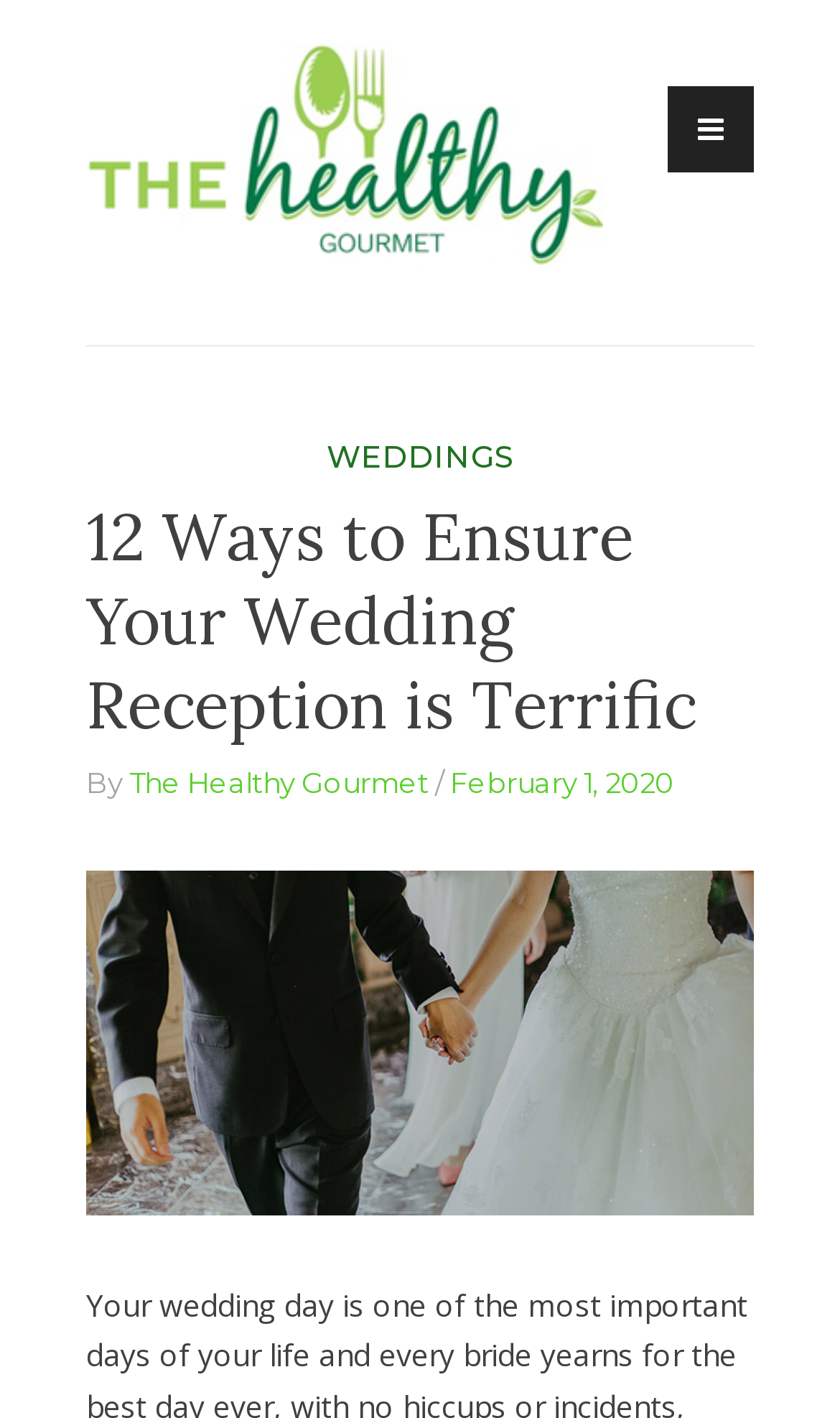What is the text of the webpage's headline?

The Healthy Gourmet